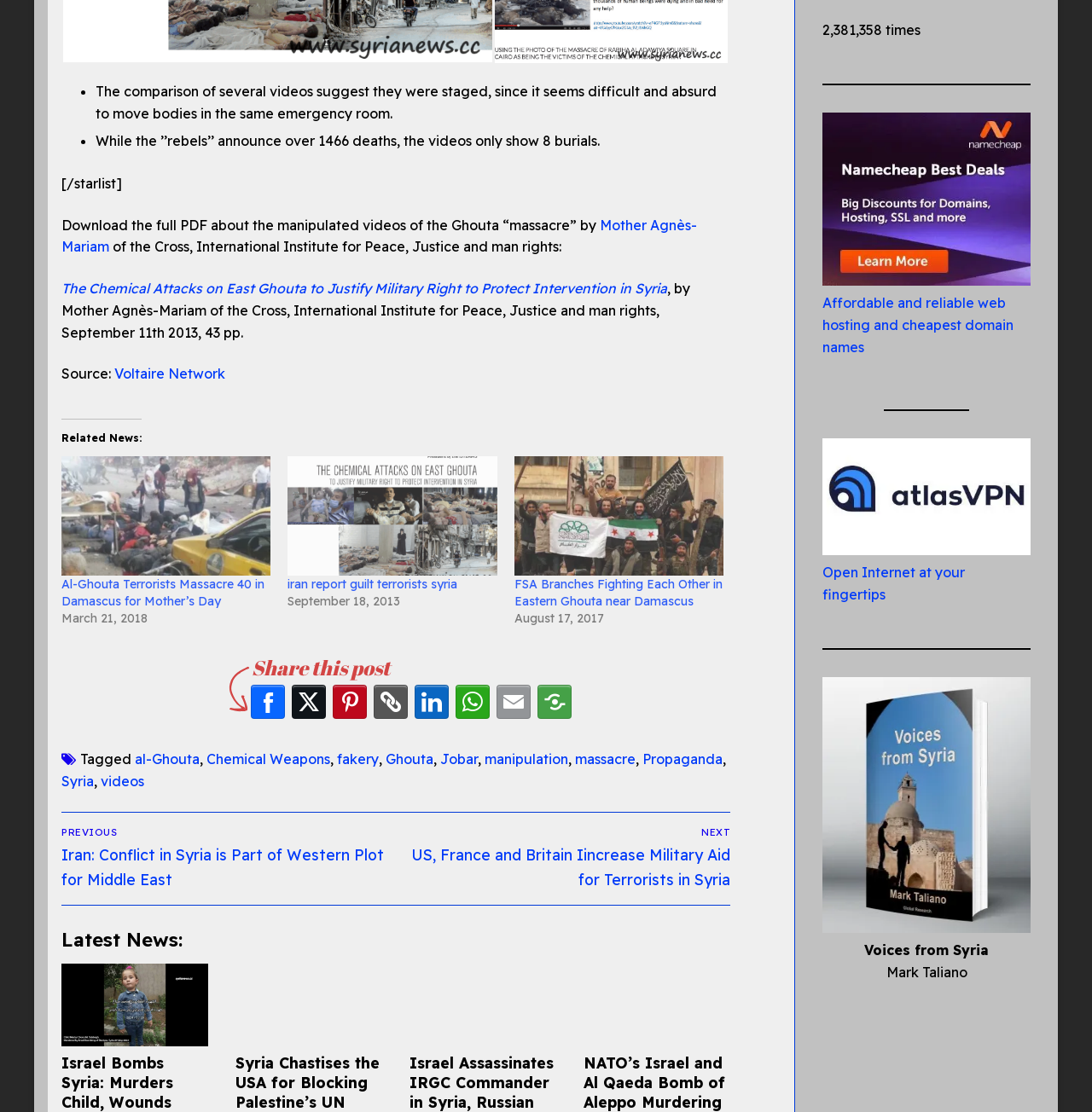Specify the bounding box coordinates of the element's region that should be clicked to achieve the following instruction: "Download the full PDF about the manipulated videos of the Ghouta “massacre”". The bounding box coordinates consist of four float numbers between 0 and 1, in the format [left, top, right, bottom].

[0.056, 0.194, 0.549, 0.21]